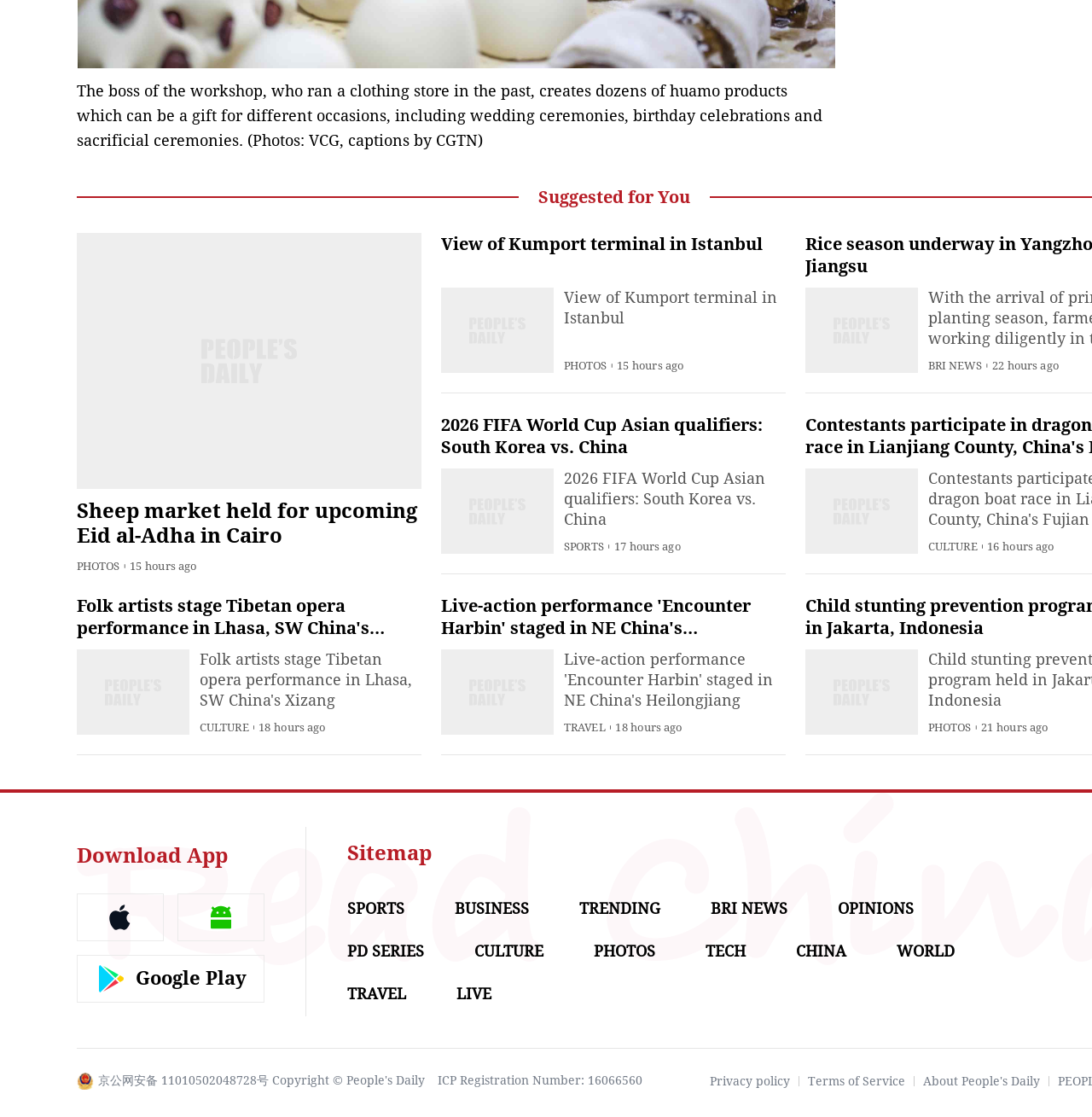Can you find the bounding box coordinates for the element that needs to be clicked to execute this instruction: "Explore travel section"? The coordinates should be given as four float numbers between 0 and 1, i.e., [left, top, right, bottom].

[0.516, 0.646, 0.554, 0.657]